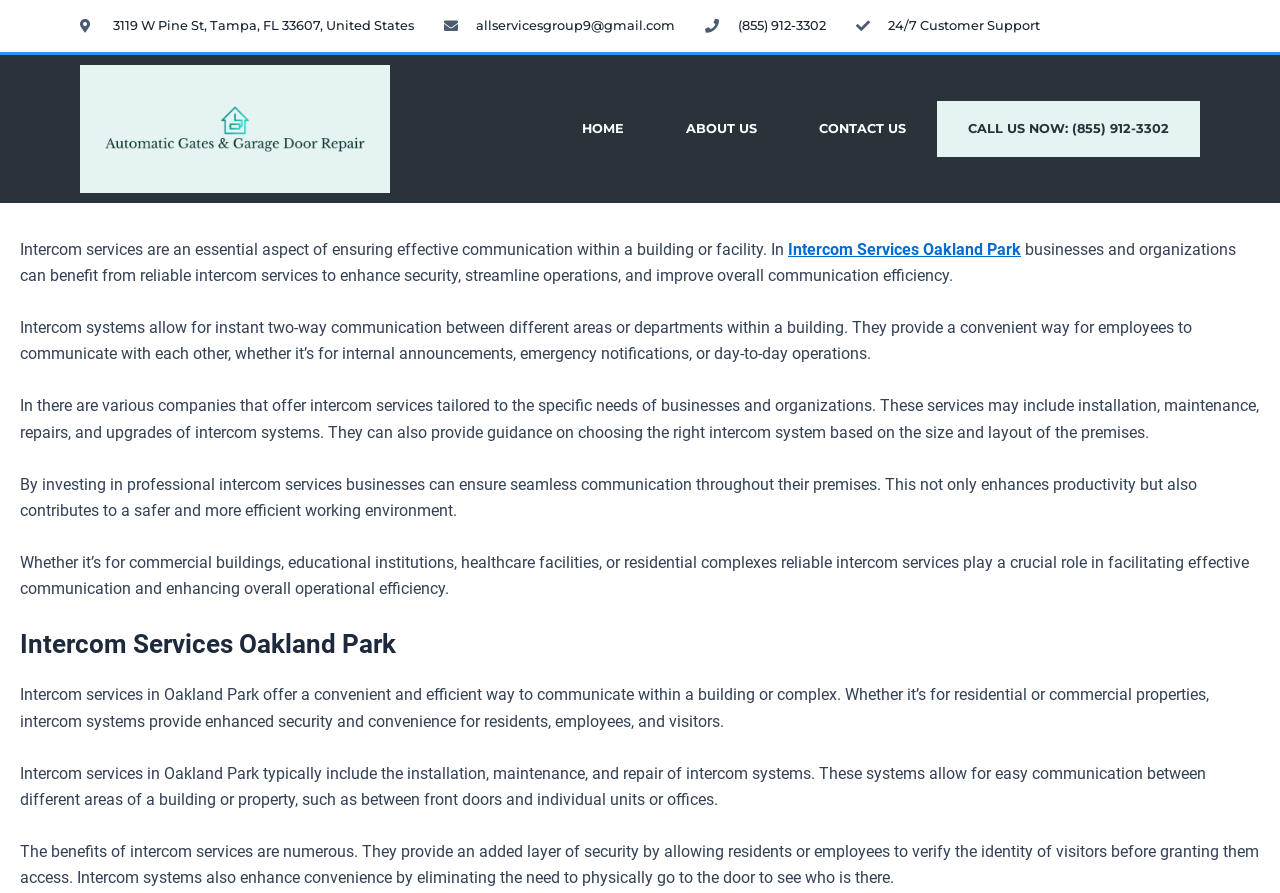Determine the bounding box for the HTML element described here: "allservicesgroup9@gmail.com". The coordinates should be given as [left, top, right, bottom] with each number being a float between 0 and 1.

[0.346, 0.011, 0.527, 0.047]